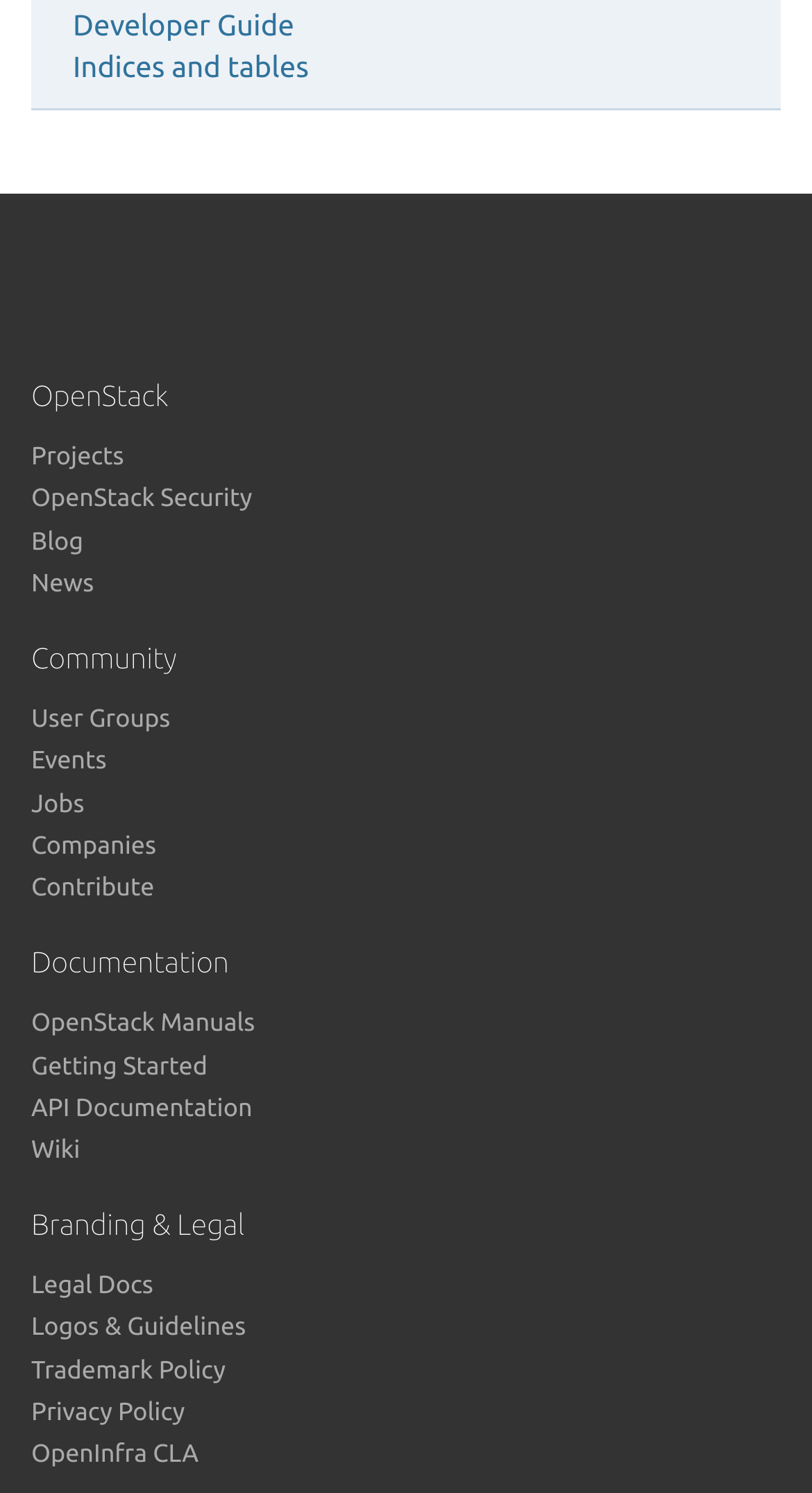What is the second link under the 'Branding & Legal' heading?
Answer the question with a single word or phrase derived from the image.

Logos & Guidelines